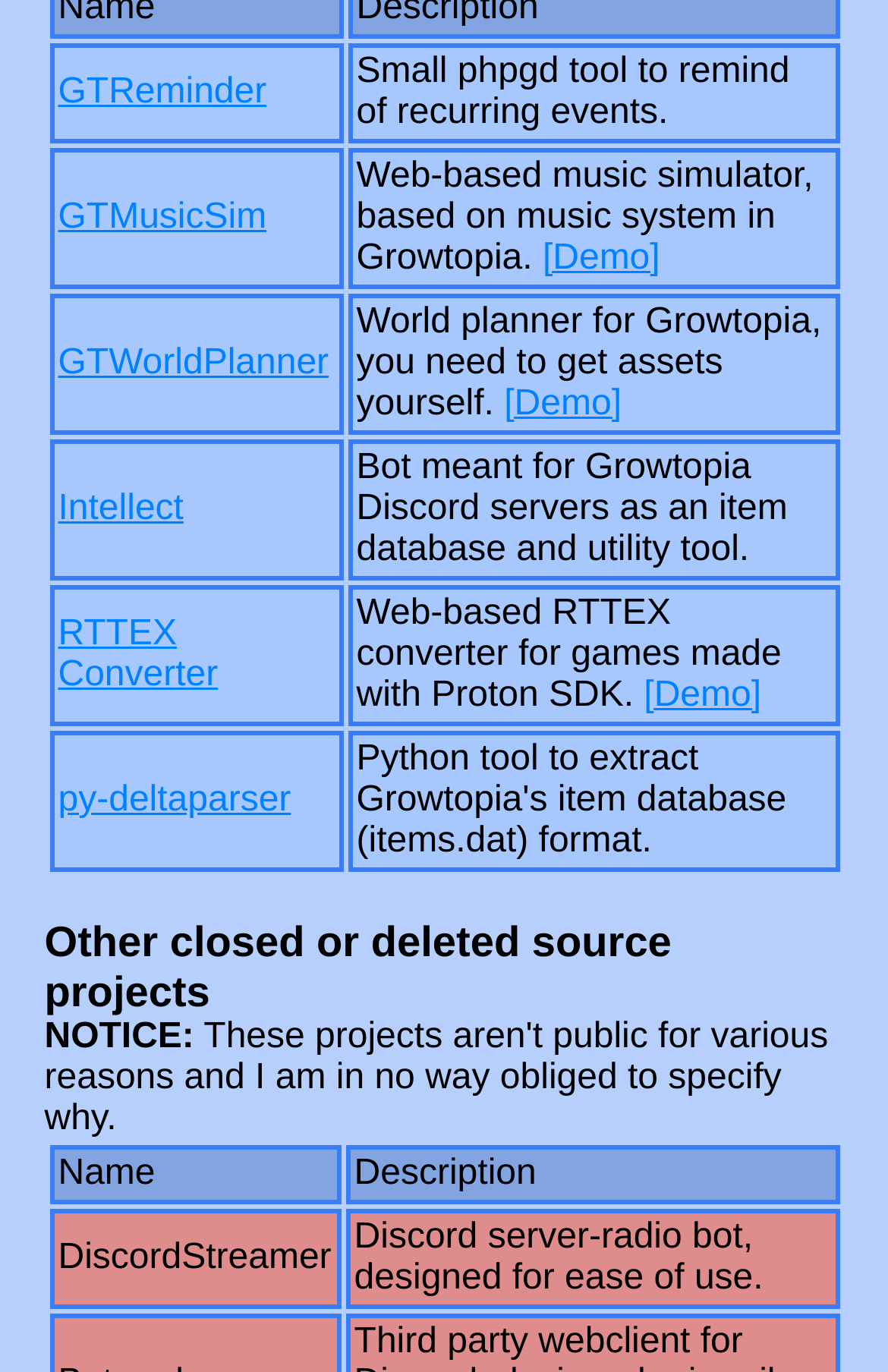Use one word or a short phrase to answer the question provided: 
What is the purpose of the Intellect project?

Item database and utility tool